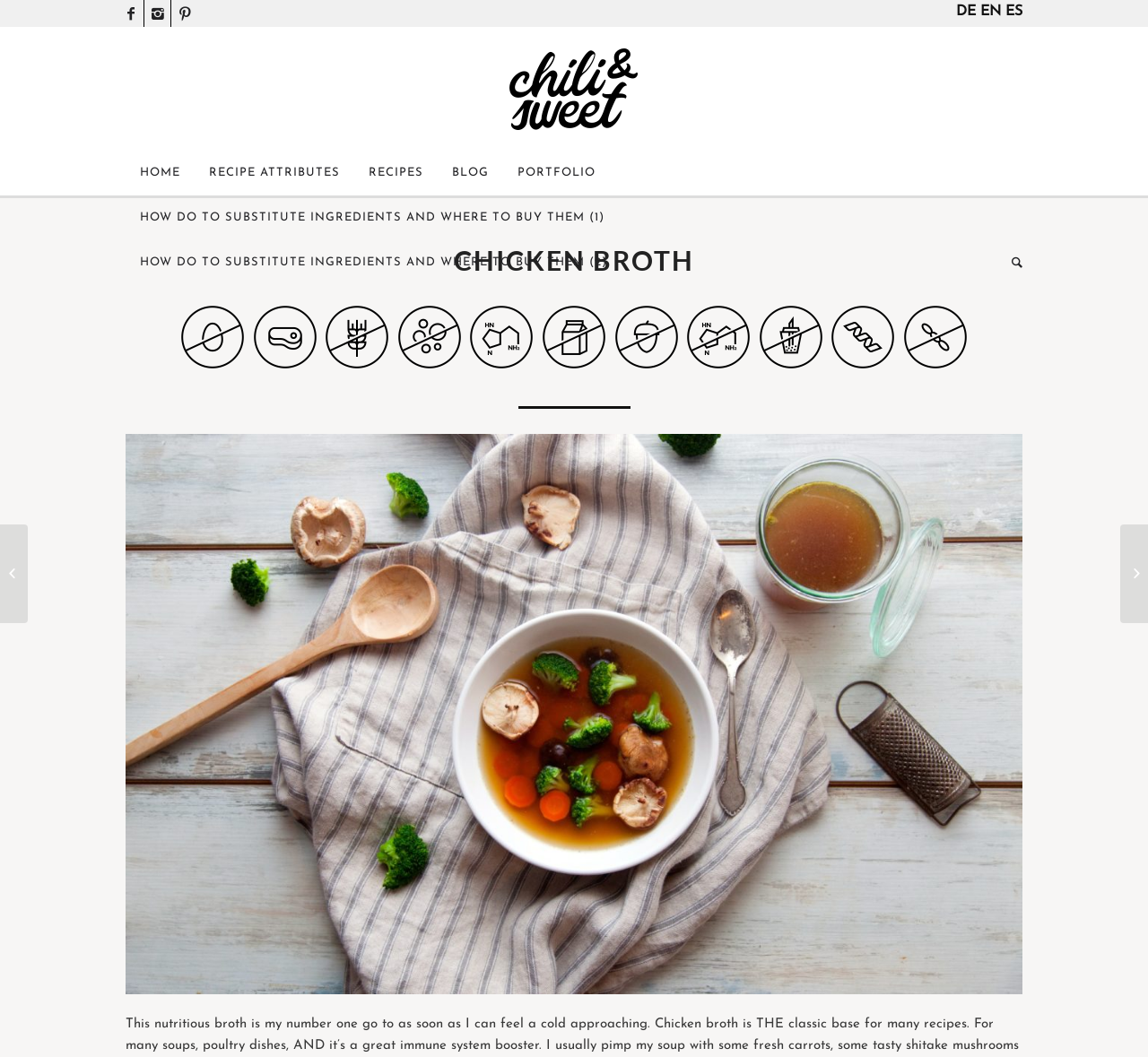Please find the bounding box coordinates of the section that needs to be clicked to achieve this instruction: "Filter by egg-free recipes".

[0.154, 0.339, 0.217, 0.352]